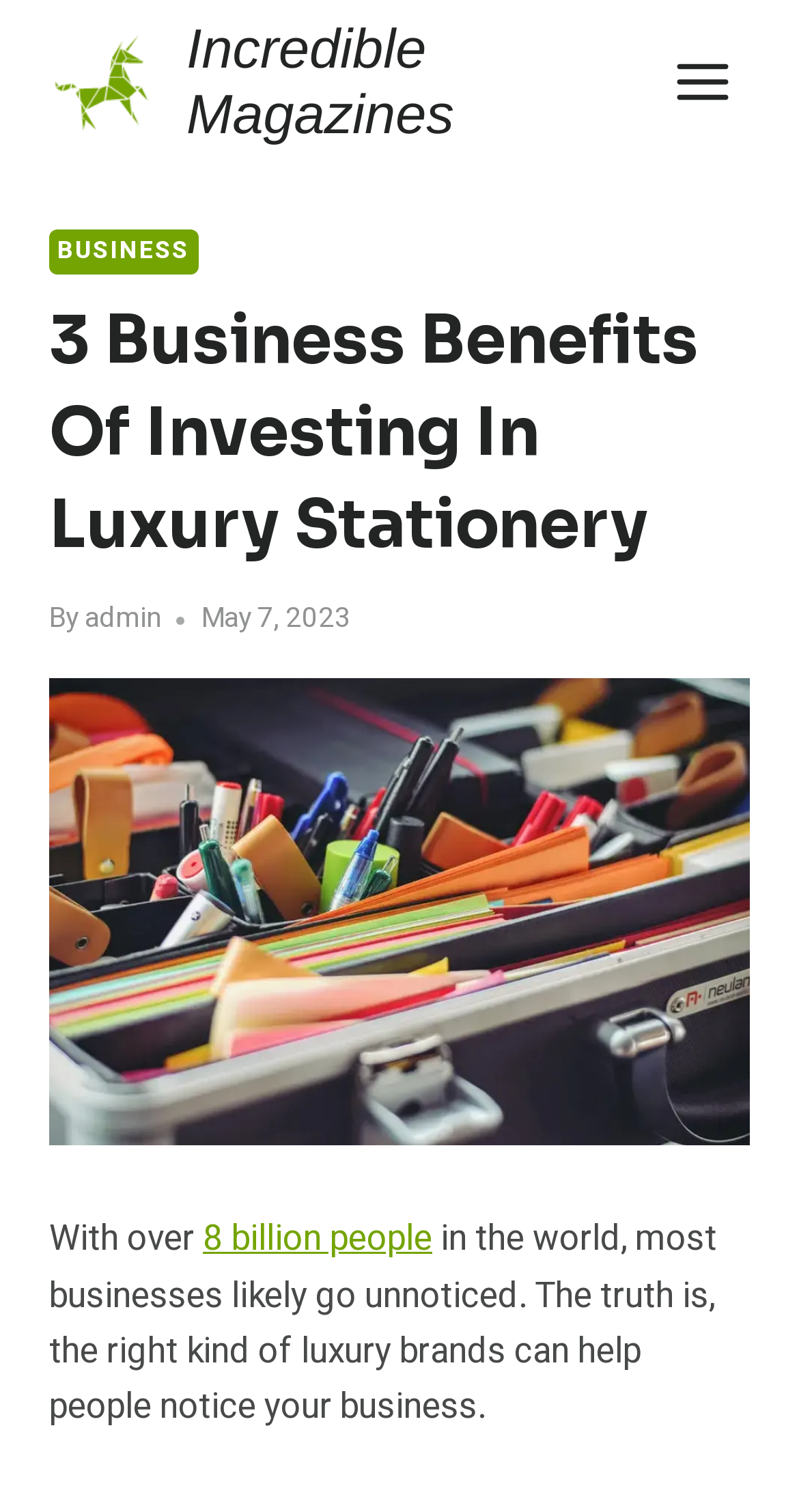Identify the bounding box coordinates for the UI element mentioned here: "Incredible Magazines". Provide the coordinates as four float values between 0 and 1, i.e., [left, top, right, bottom].

[0.062, 0.01, 0.819, 0.098]